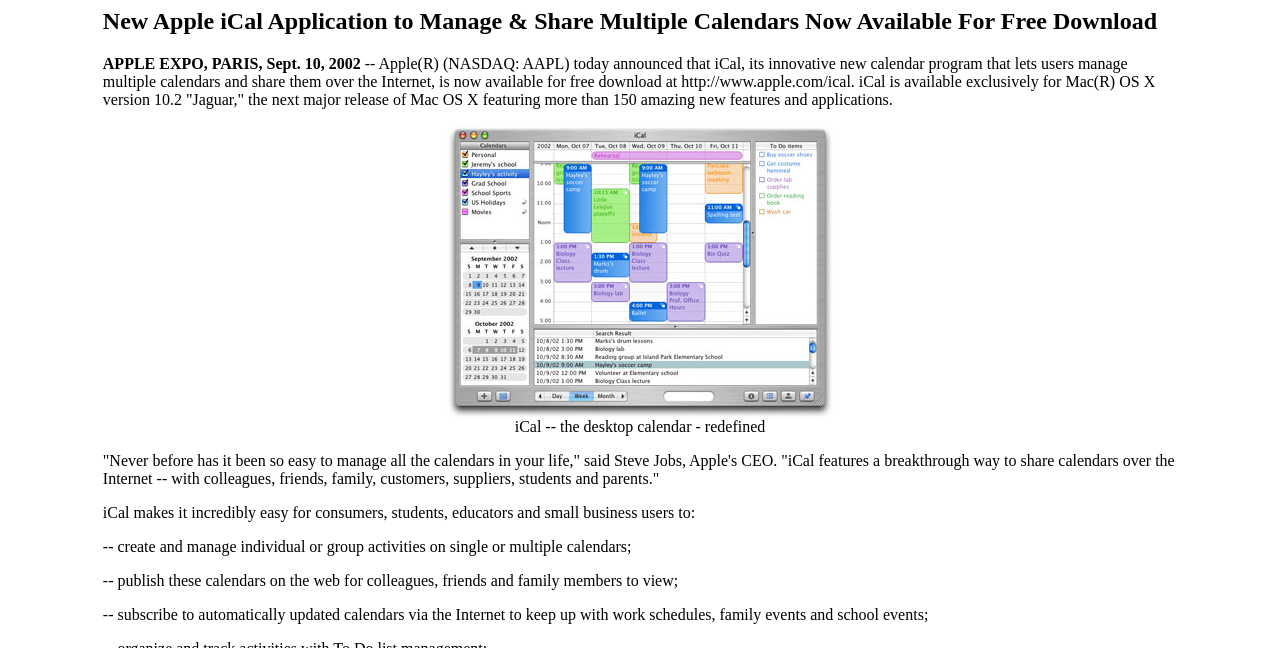Respond with a single word or phrase:
What can users do with iCal?

Create, manage, publish, and subscribe to calendars